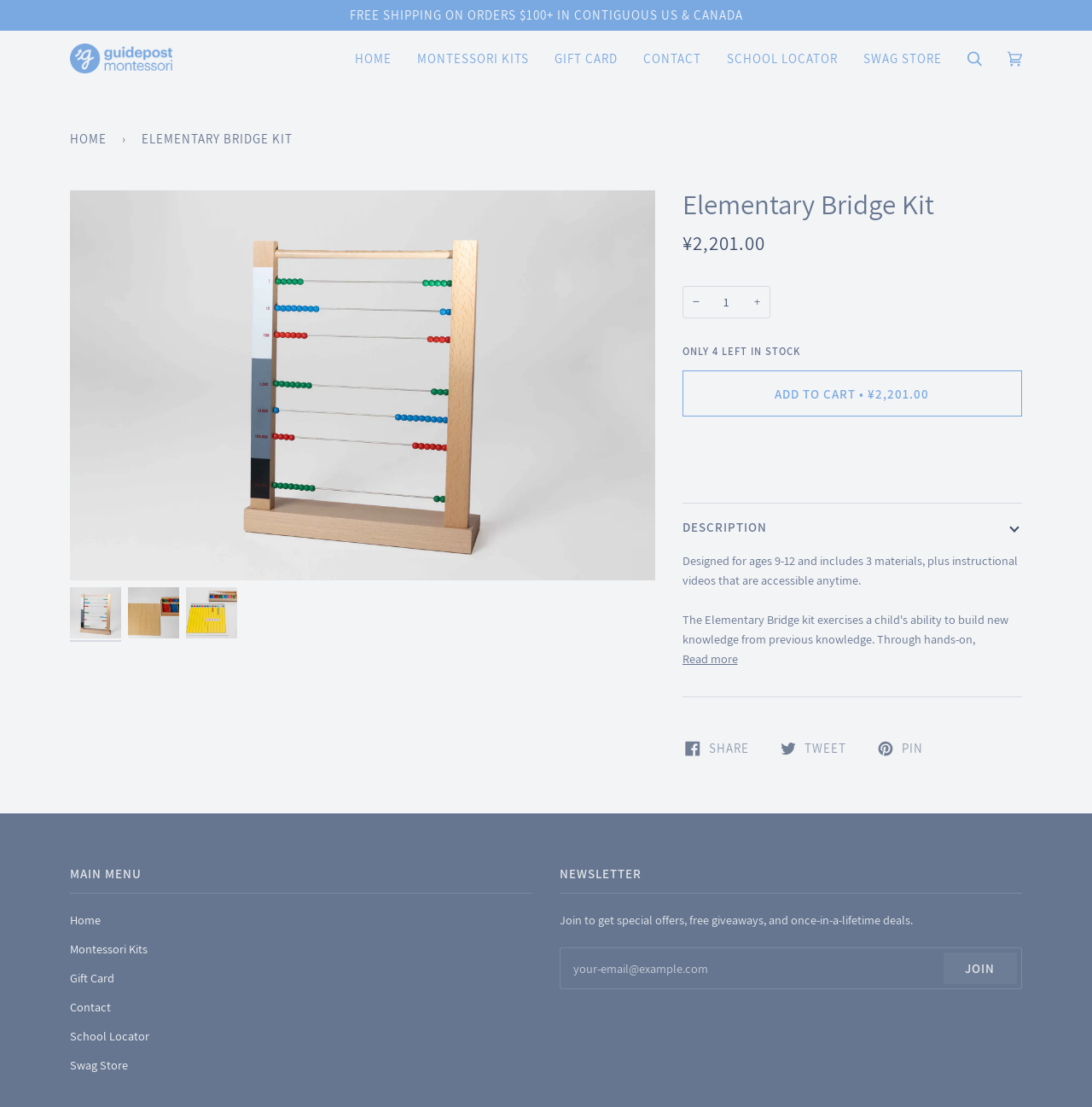How many items are left in stock?
From the screenshot, supply a one-word or short-phrase answer.

4